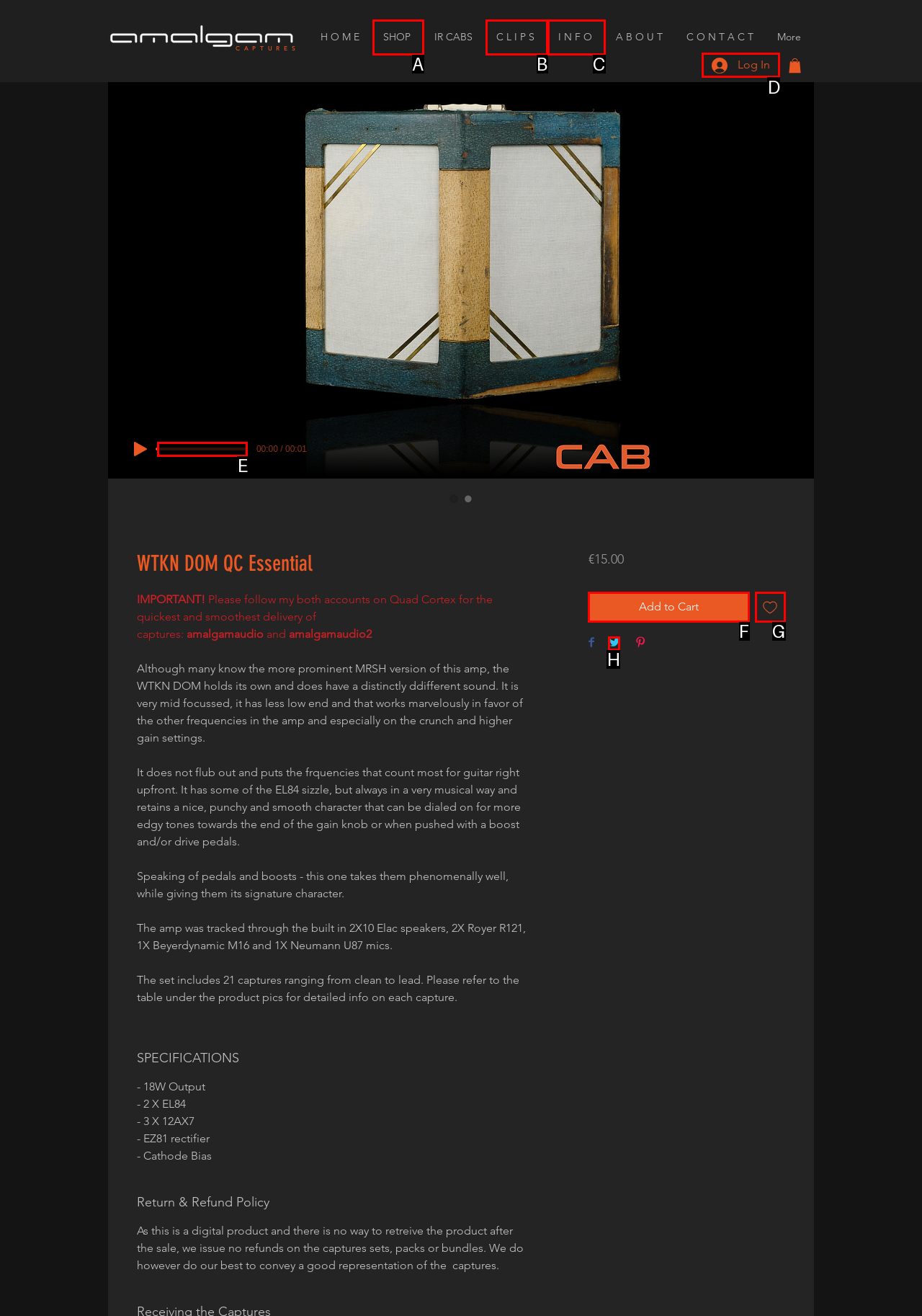Point out the HTML element I should click to achieve the following task: Click on the Log In button Provide the letter of the selected option from the choices.

D